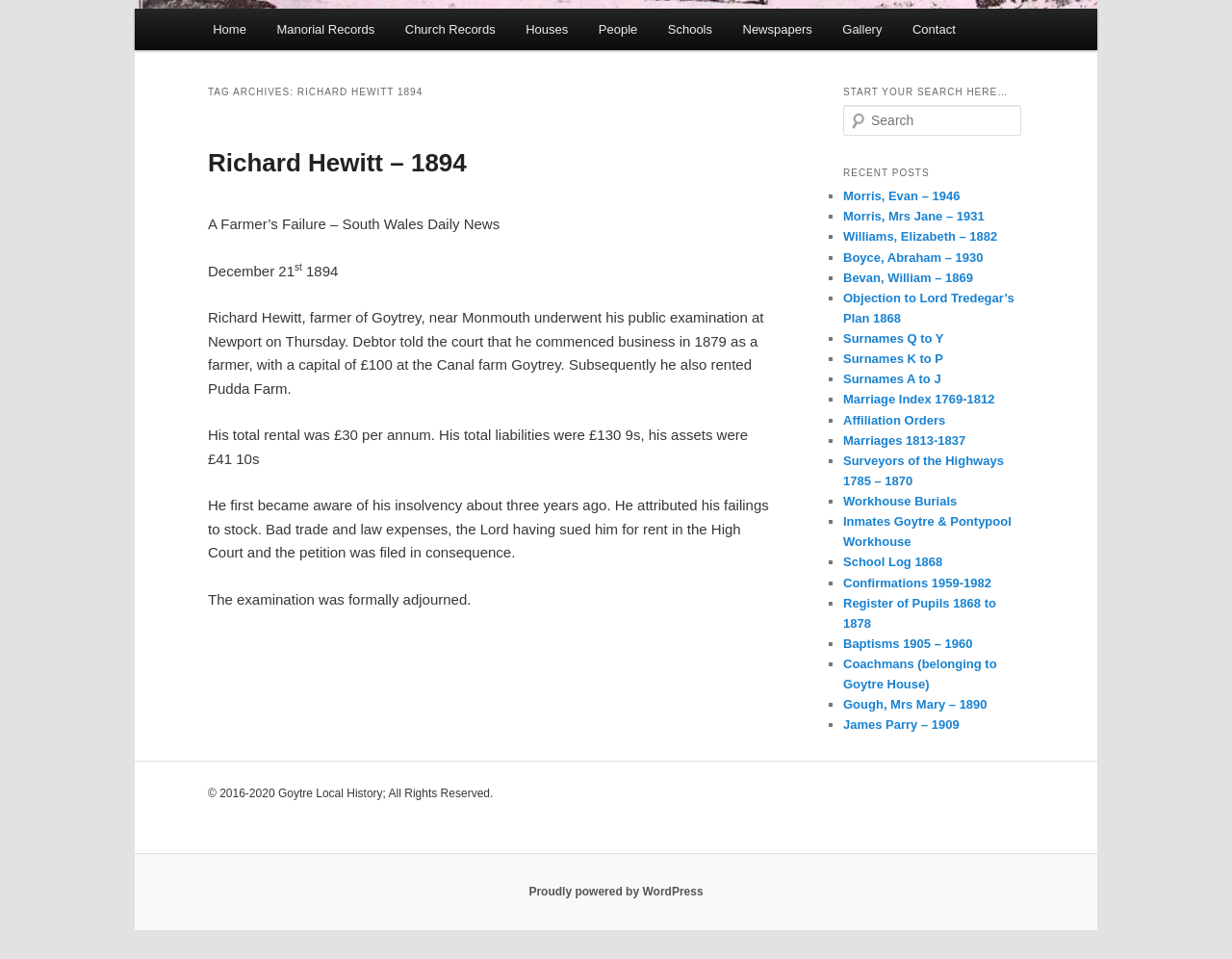Given the description "Morris, Mrs Jane – 1931", provide the bounding box coordinates of the corresponding UI element.

[0.684, 0.218, 0.799, 0.233]